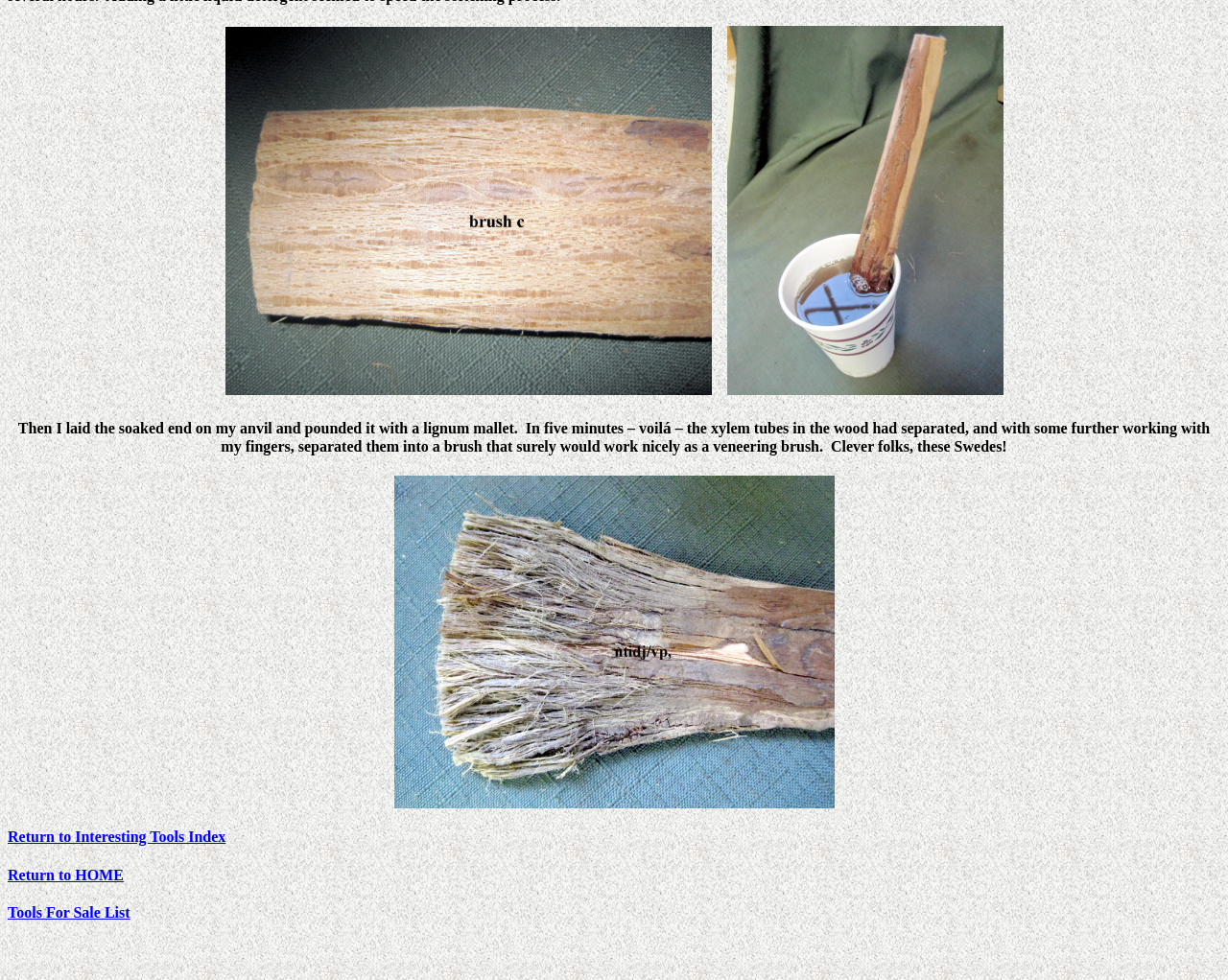What are the navigation options at the bottom of the page?
Please look at the screenshot and answer using one word or phrase.

three links